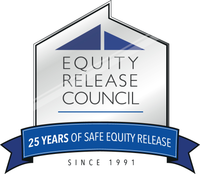Use the details in the image to answer the question thoroughly: 
How many years of experience does the council have?

The banner below the organization's name reads '25 YEARS OF SAFE EQUITY RELEASE', which signifies the council's extensive experience and dedication in this field since its inception in 1991.